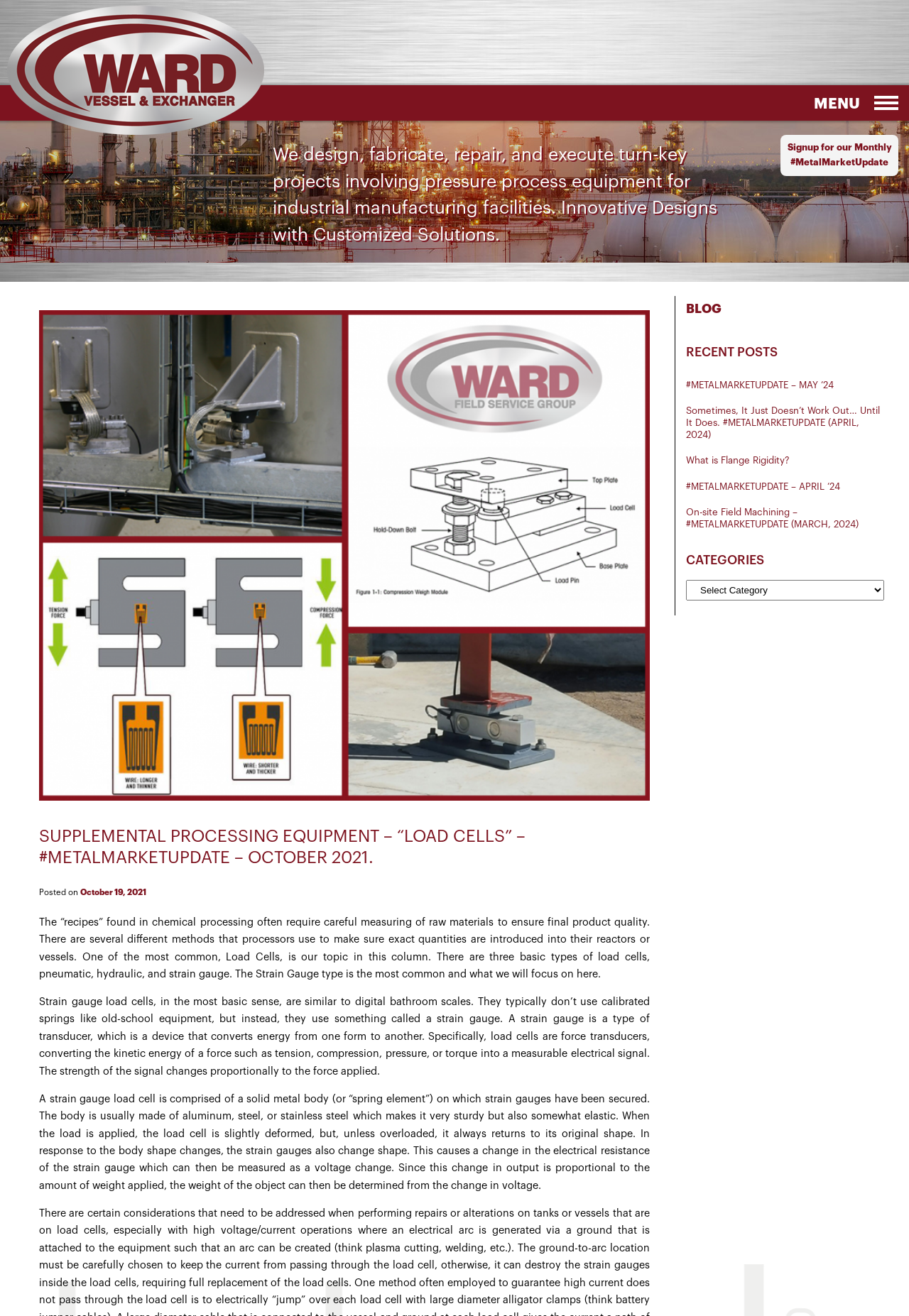Please specify the coordinates of the bounding box for the element that should be clicked to carry out this instruction: "Browse the 'BLOG' section". The coordinates must be four float numbers between 0 and 1, formatted as [left, top, right, bottom].

[0.755, 0.228, 0.973, 0.25]